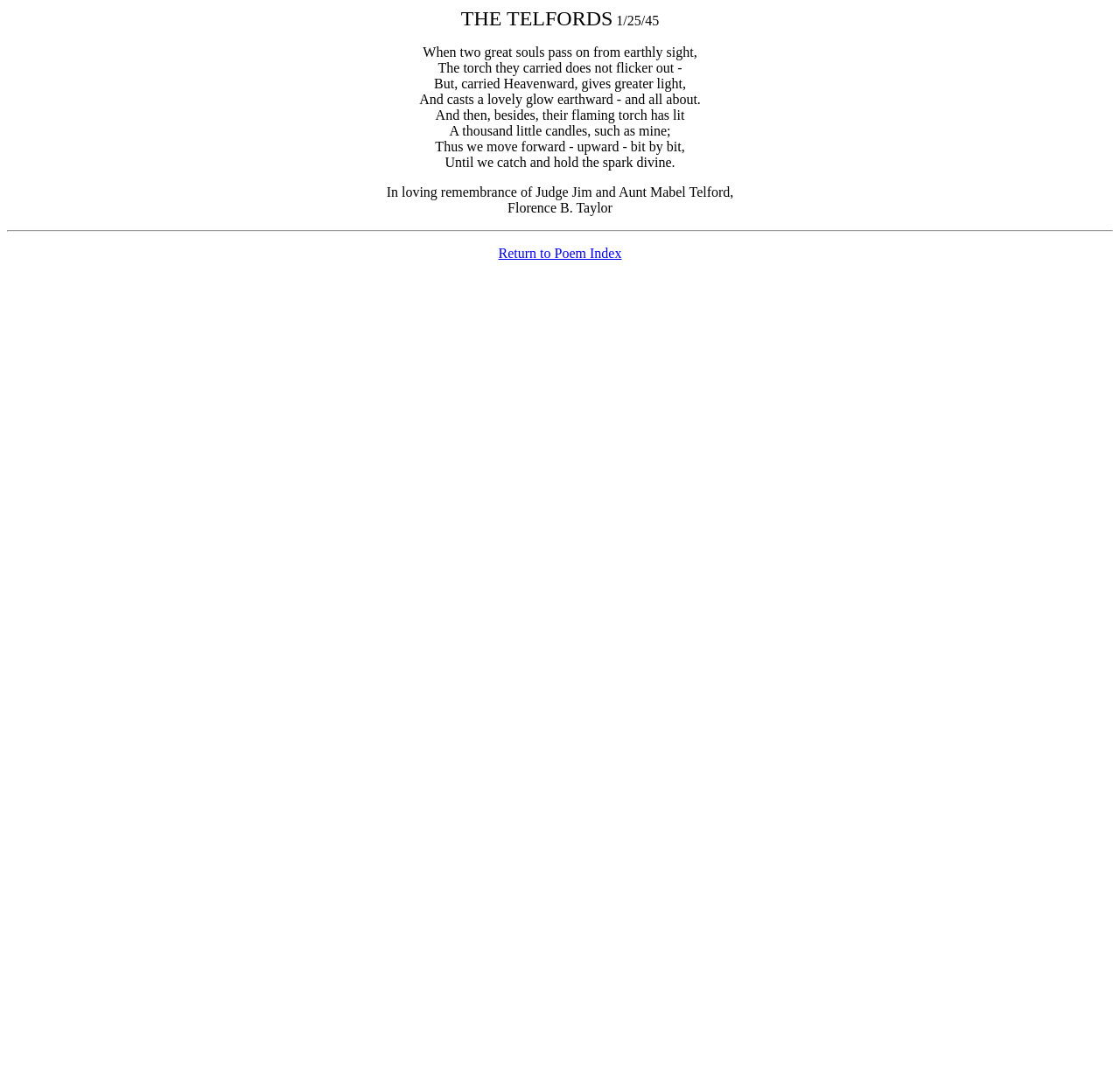Where can the user go from this page? Based on the image, give a response in one word or a short phrase.

Poem Index